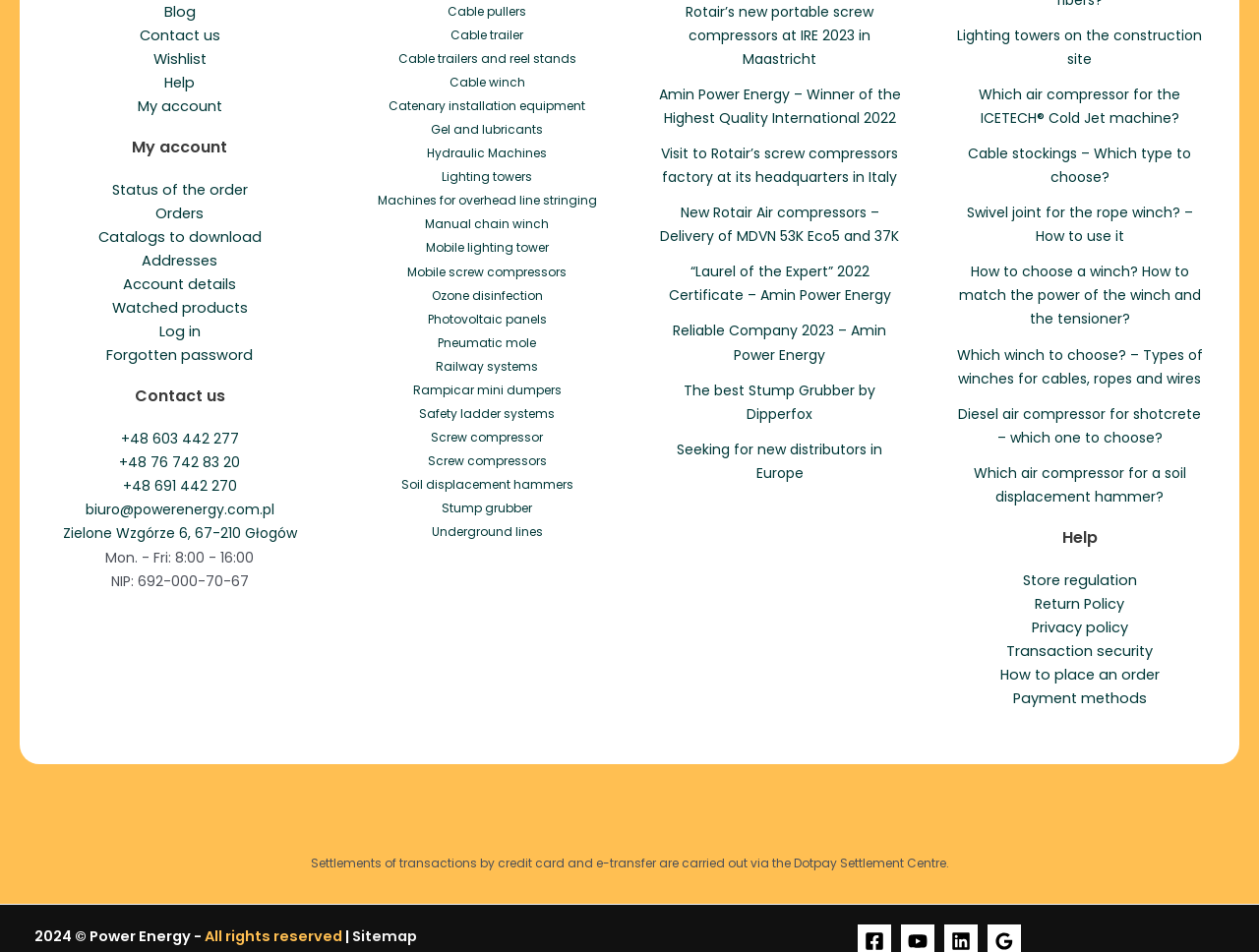Identify the bounding box coordinates for the UI element that matches this description: "Addresses".

[0.112, 0.264, 0.173, 0.284]